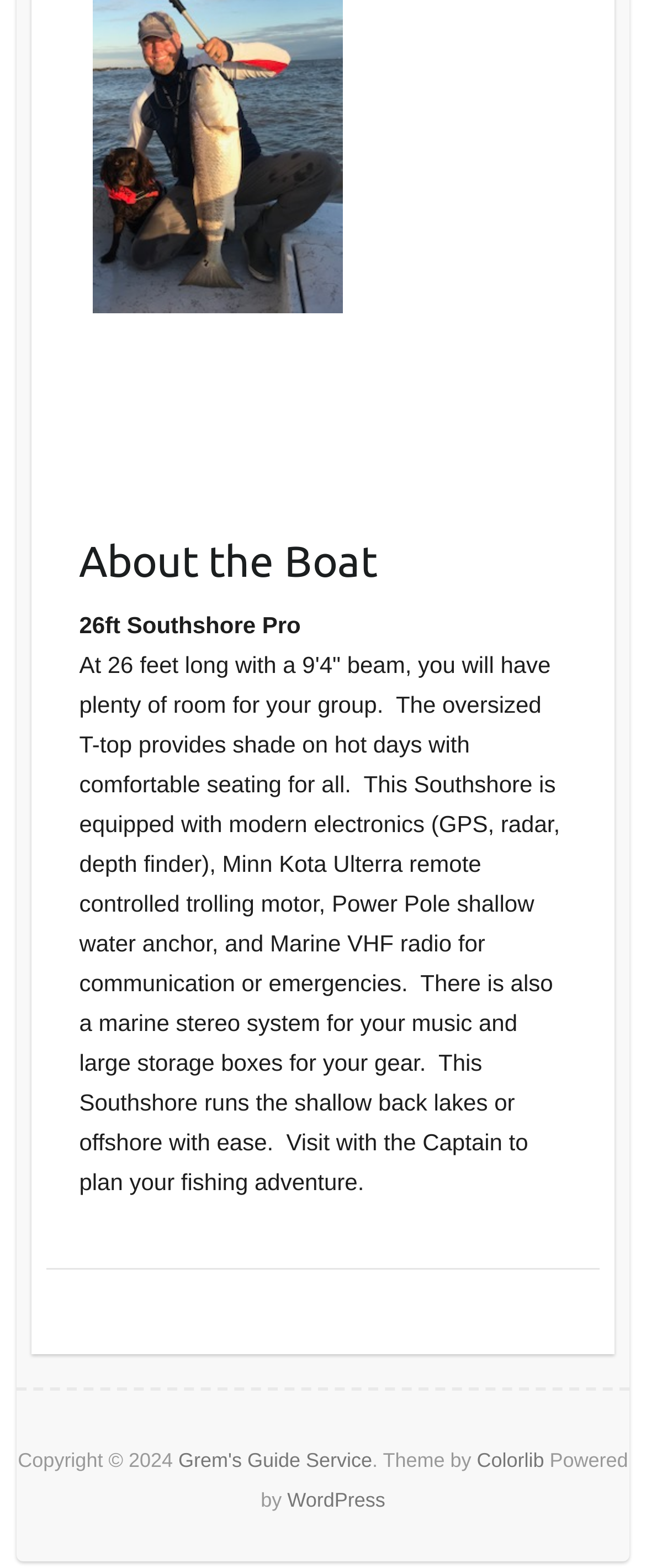What is the type of anchor?
Based on the image, respond with a single word or phrase.

Power Pole